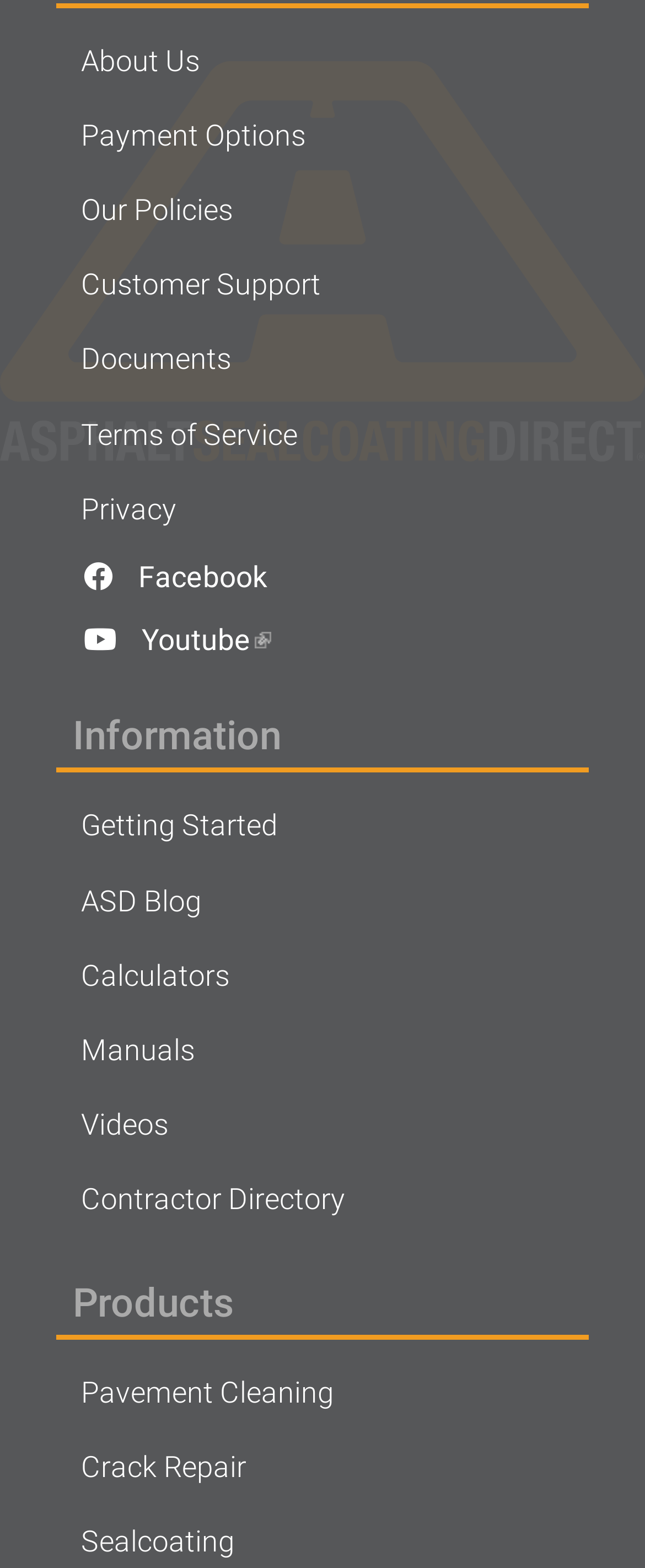Please indicate the bounding box coordinates for the clickable area to complete the following task: "Learn about Pavement Cleaning". The coordinates should be specified as four float numbers between 0 and 1, i.e., [left, top, right, bottom].

[0.087, 0.865, 0.913, 0.912]